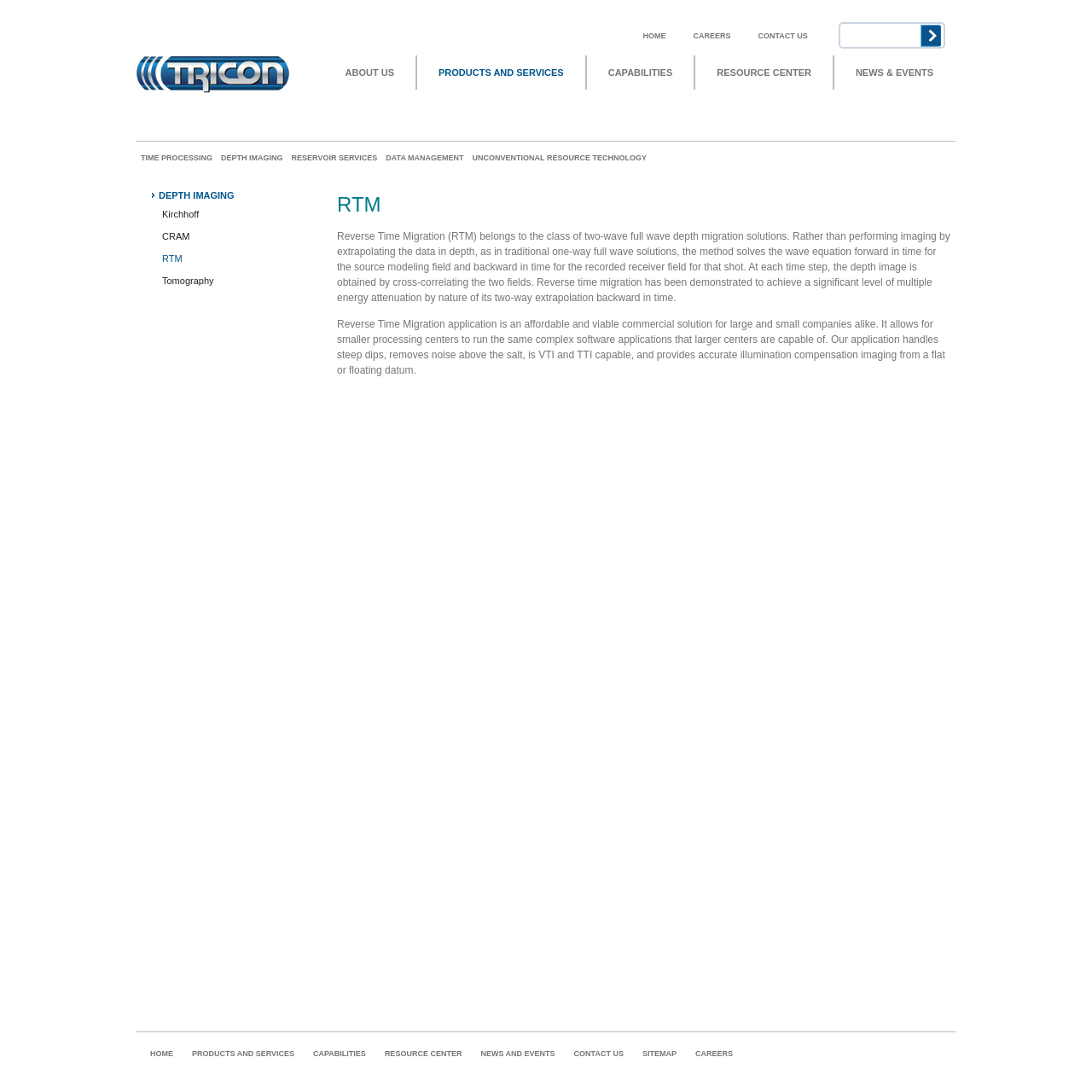Determine the bounding box coordinates of the element's region needed to click to follow the instruction: "Click the DEPTH IMAGING link". Provide these coordinates as four float numbers between 0 and 1, formatted as [left, top, right, bottom].

[0.198, 0.141, 0.263, 0.148]